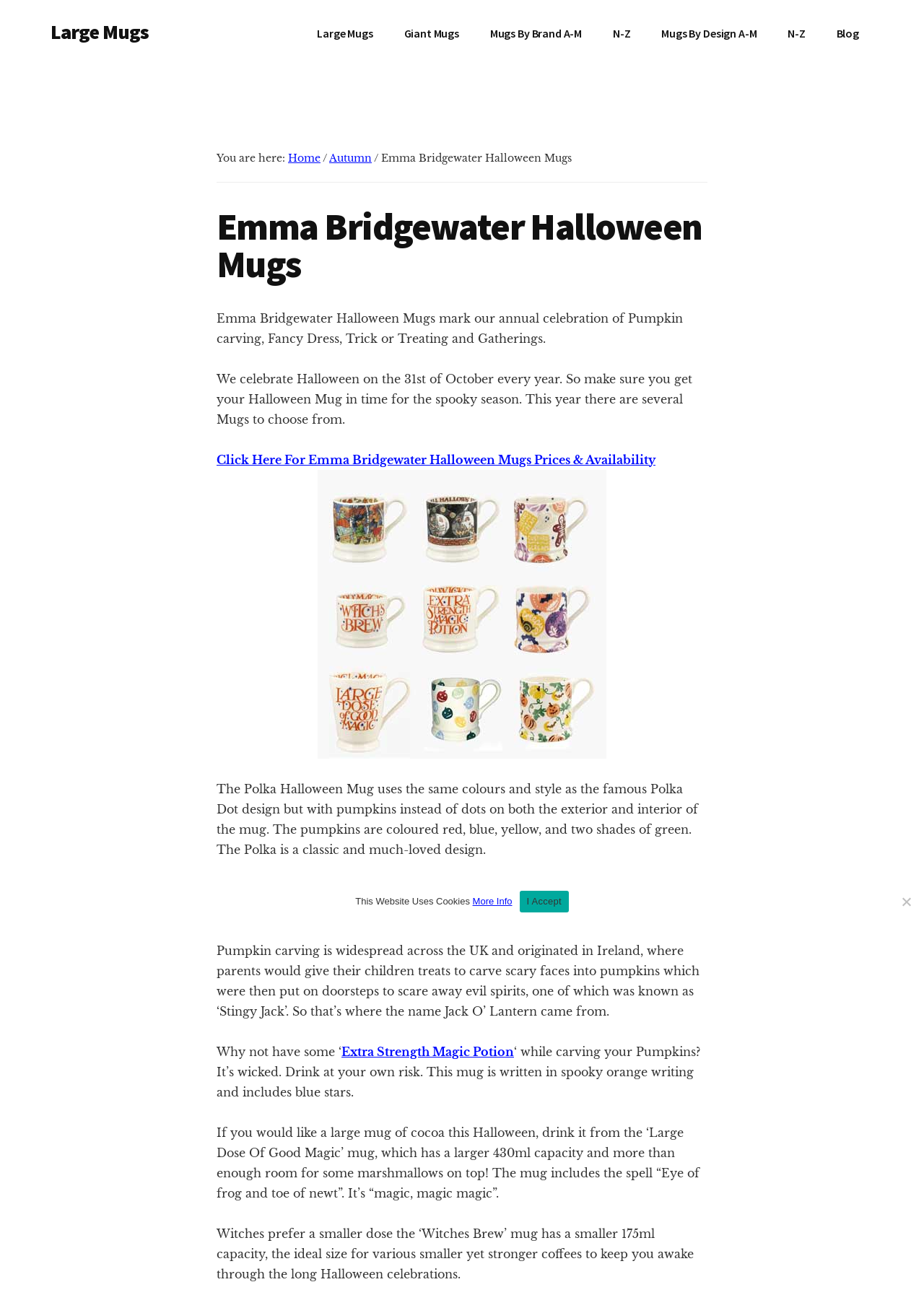Please identify the bounding box coordinates for the region that you need to click to follow this instruction: "Click on the 'Large Mugs' link".

[0.055, 0.014, 0.161, 0.035]